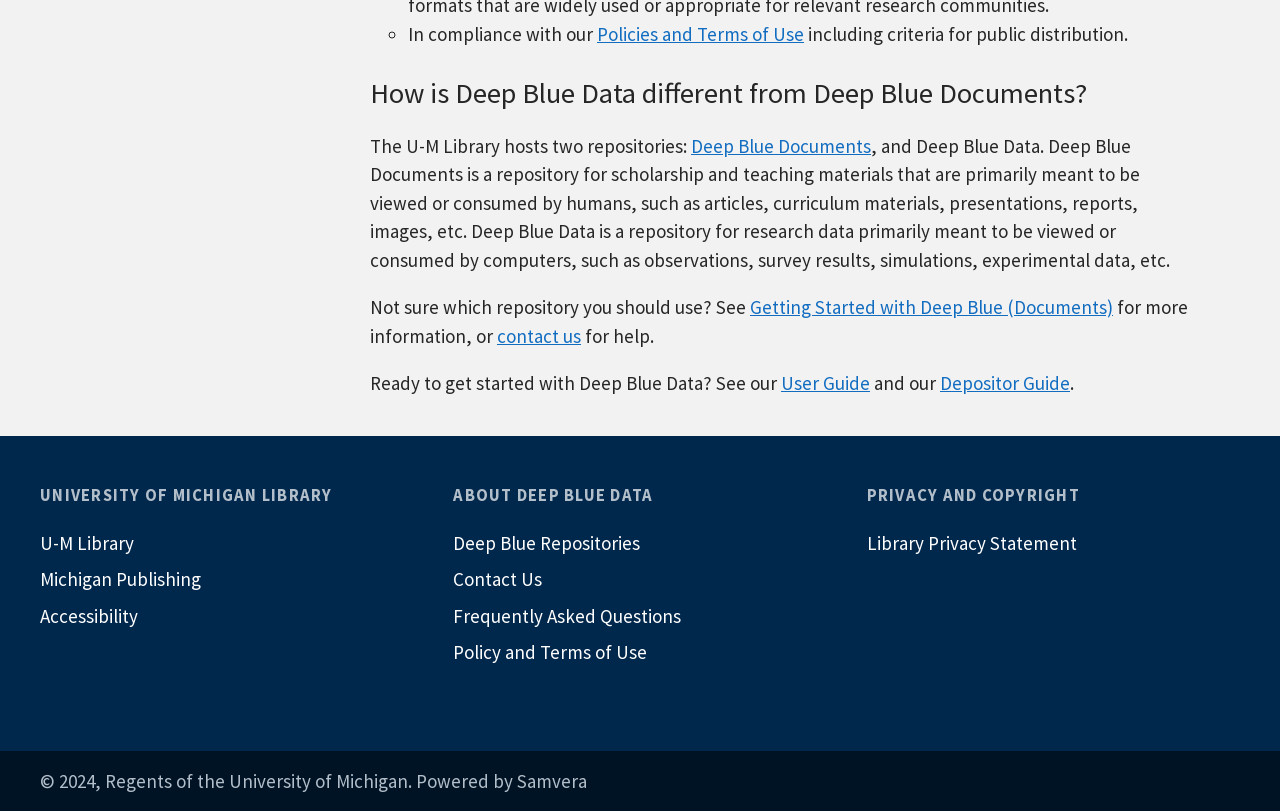What is the purpose of the Deep Blue Data repository?
Provide a detailed answer to the question, using the image to inform your response.

The webpage explains that Deep Blue Data is a repository for research data primarily meant to be viewed or consumed by computers, suggesting that its purpose is to store and provide access to research data.